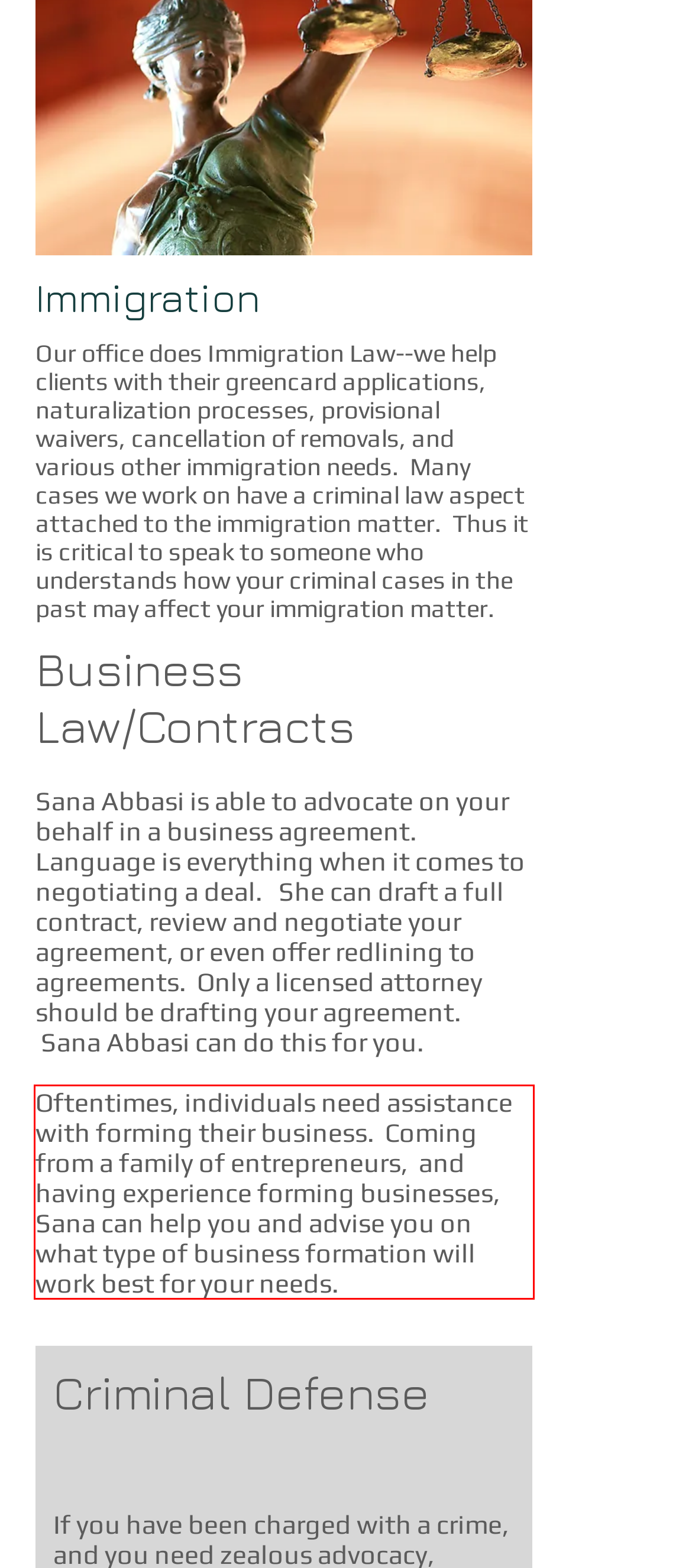You are looking at a screenshot of a webpage with a red rectangle bounding box. Use OCR to identify and extract the text content found inside this red bounding box.

Oftentimes, individuals need assistance with forming their business. Coming from a family of entrepreneurs, and having experience forming businesses, Sana can help you and advise you on what type of business formation will work best for your needs.